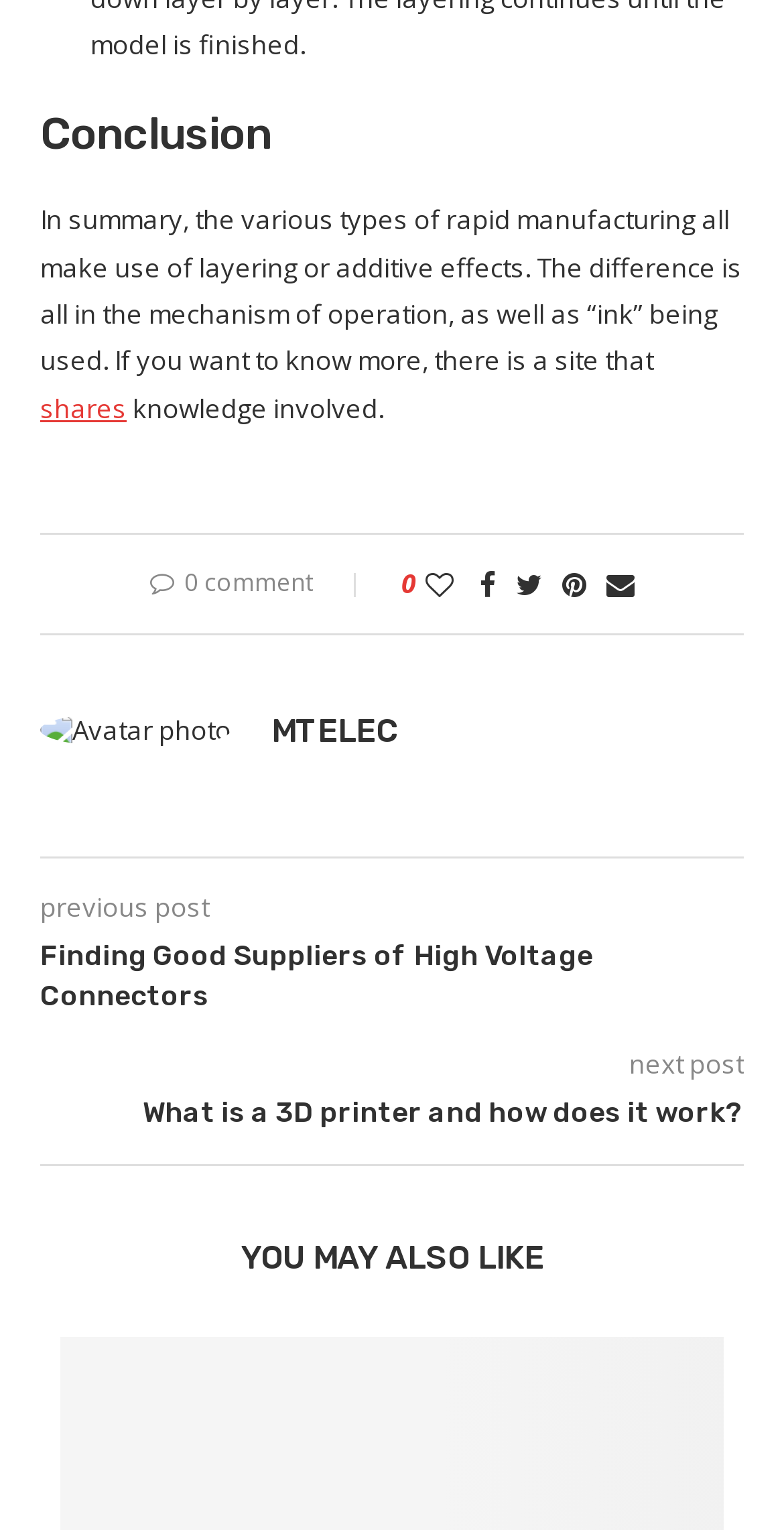Please identify the bounding box coordinates of the element on the webpage that should be clicked to follow this instruction: "Click on Popular Reads". The bounding box coordinates should be given as four float numbers between 0 and 1, formatted as [left, top, right, bottom].

None